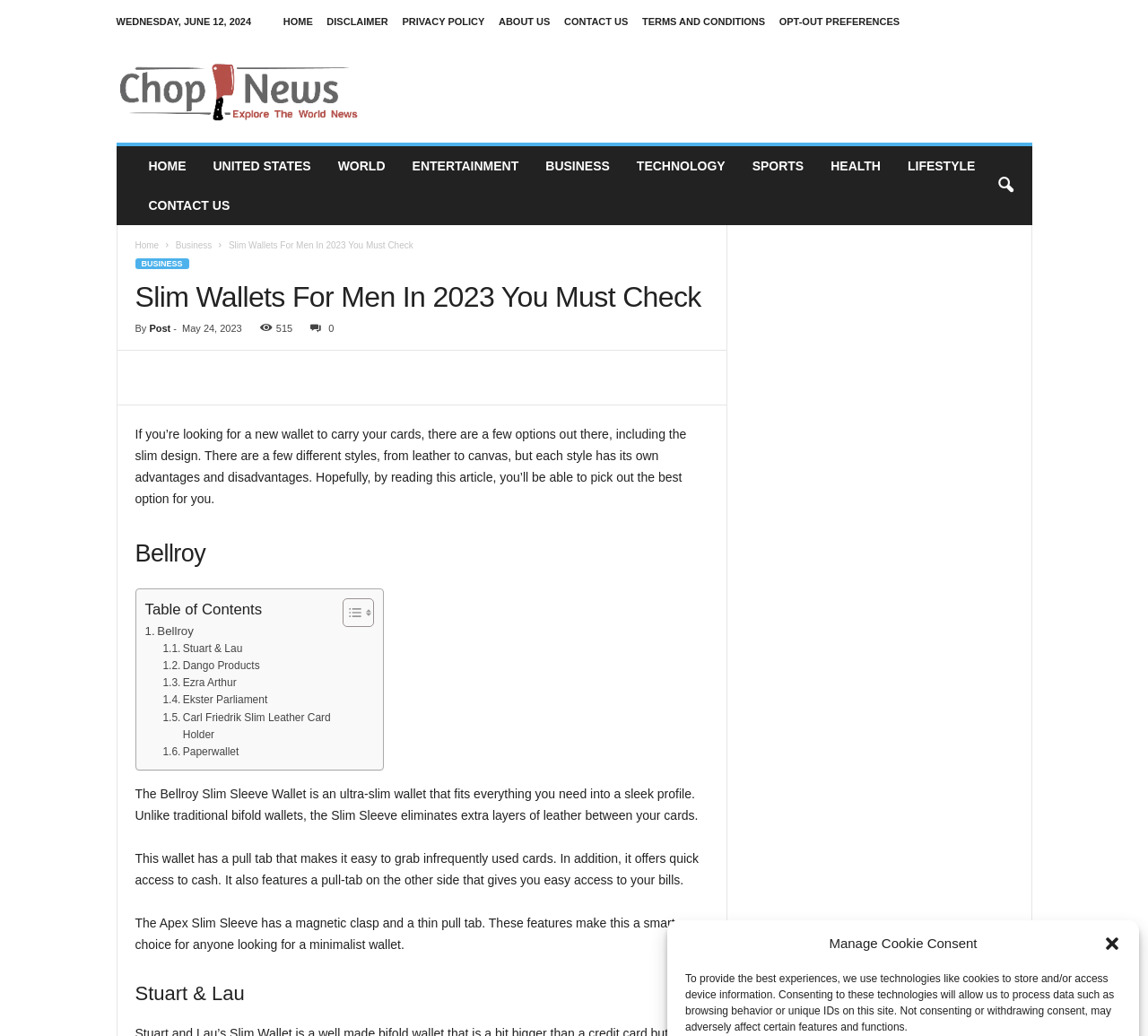Respond with a single word or phrase:
How many links are in the table of contents?

7